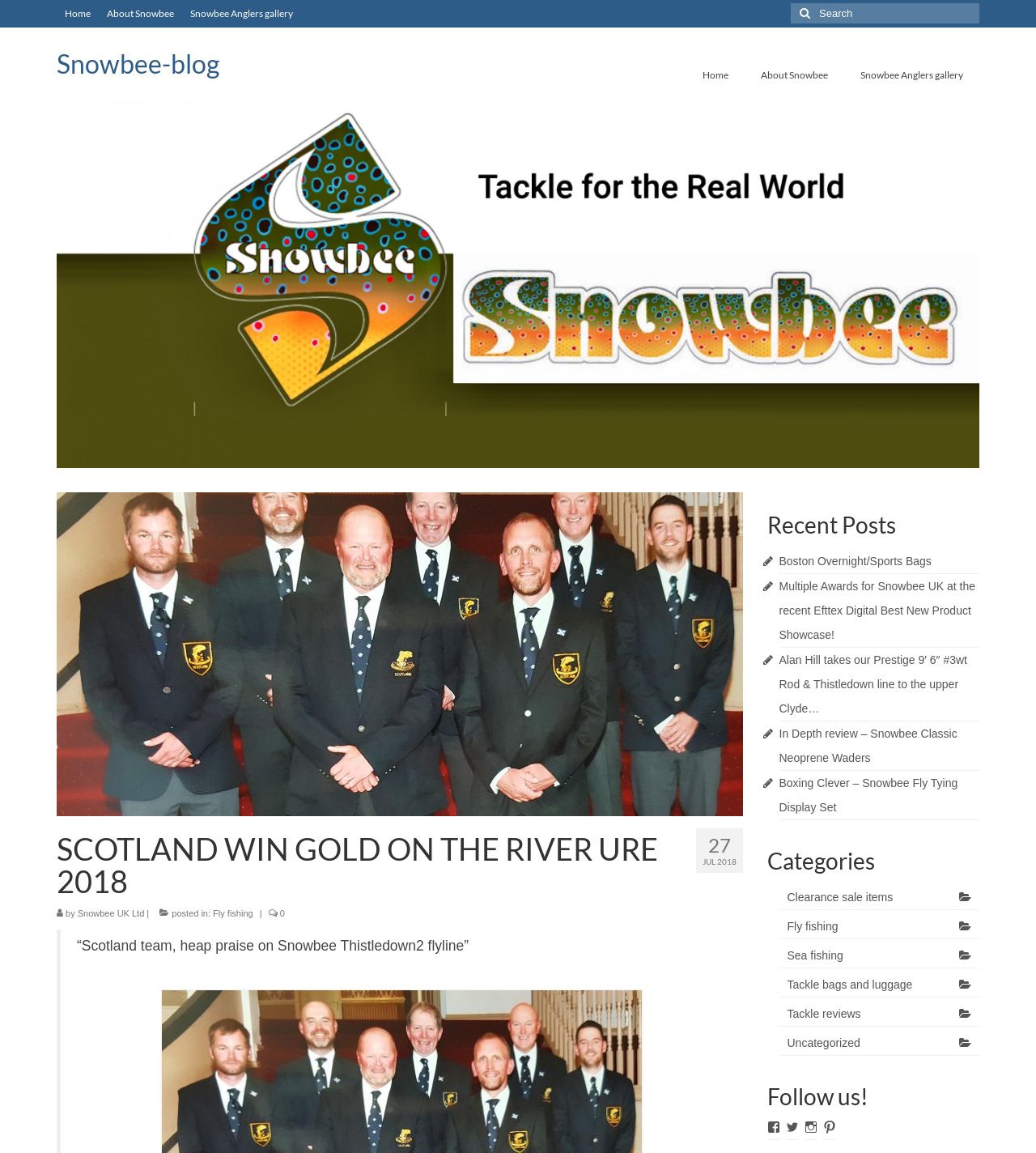Using the information in the image, give a detailed answer to the following question: What is the category of the post?

I found the answer by looking at the link element with the text 'Fly fishing' which is located near the text 'posted in:' and appears to be a category.